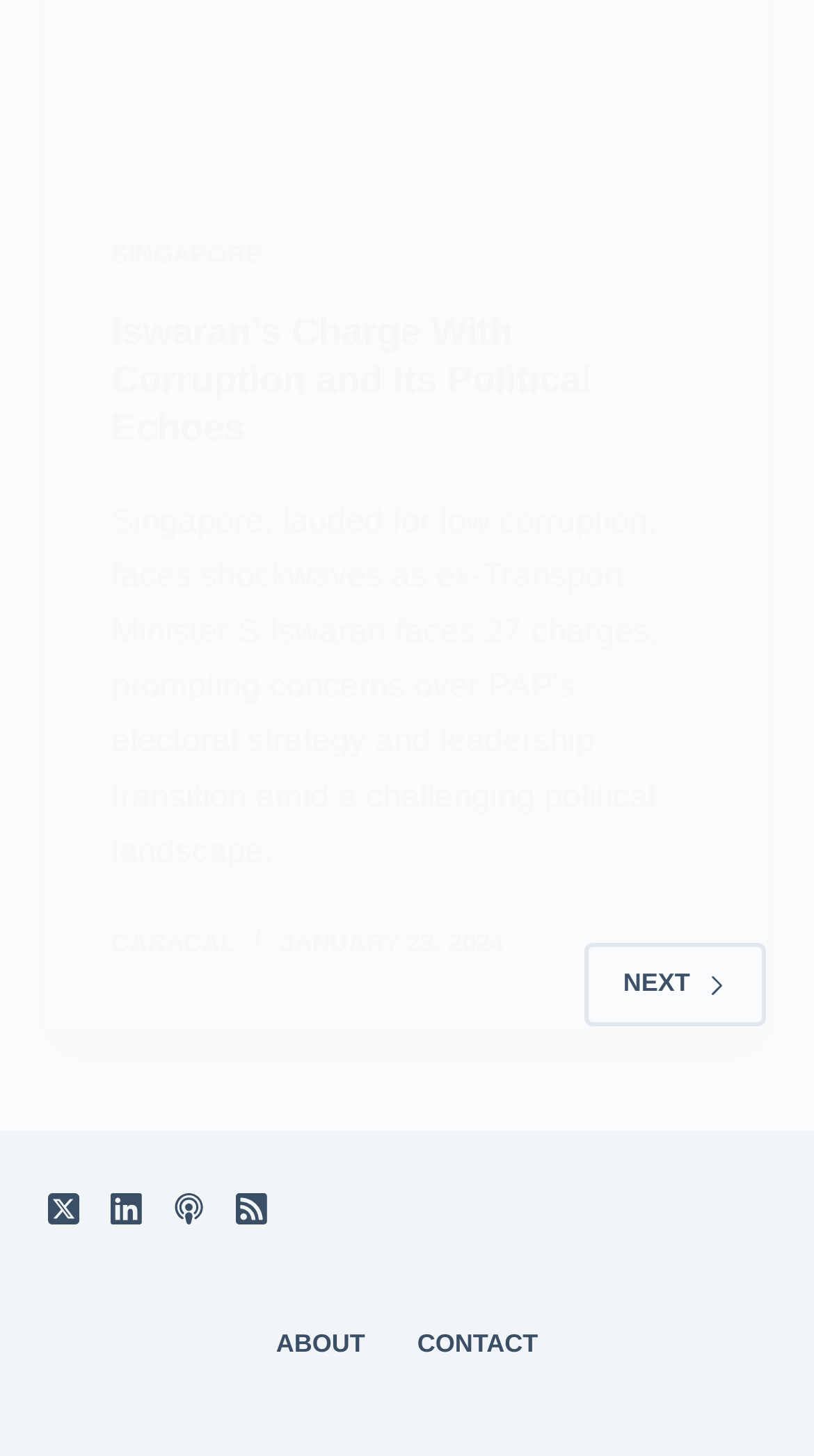How many social media links are there?
Look at the image and answer the question with a single word or phrase.

4